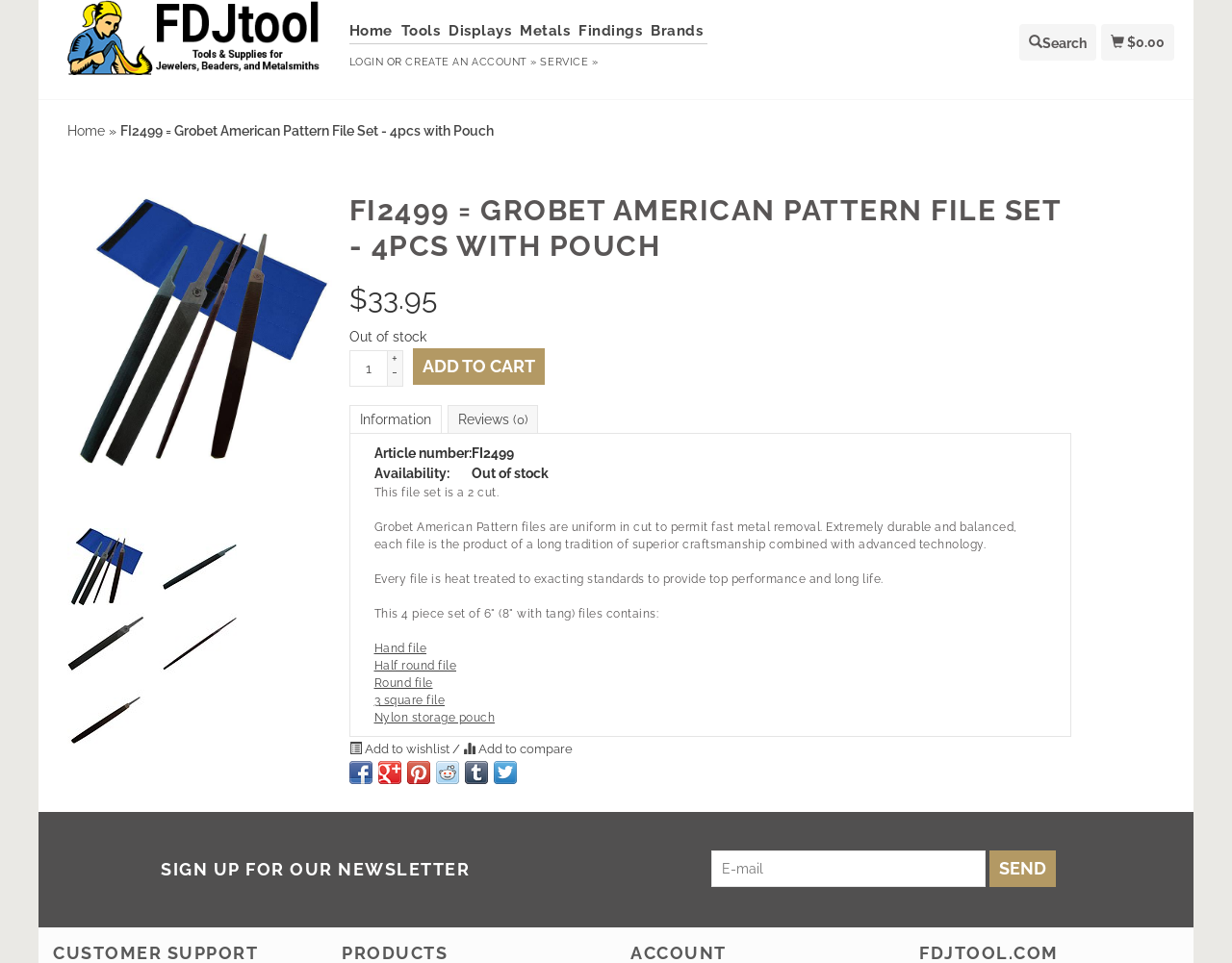What is the price of the FI2499 file set?
Look at the image and provide a detailed response to the question.

The price of the FI2499 file set can be found on the webpage by looking at the section that displays the product information. Specifically, it is located below the product title and is denoted by a dollar sign. The price is $33.95.